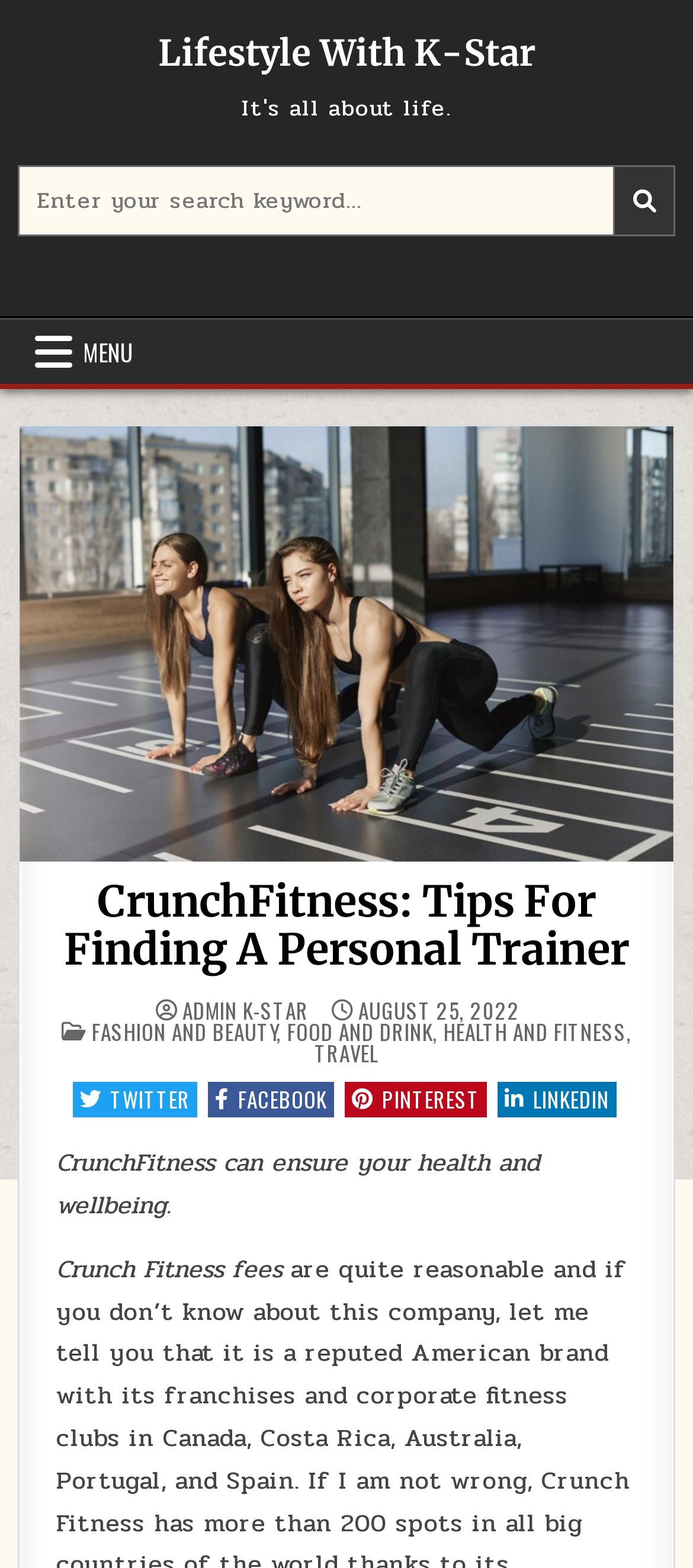What is the category of the article?
Answer the question using a single word or phrase, according to the image.

HEALTH AND FITNESS